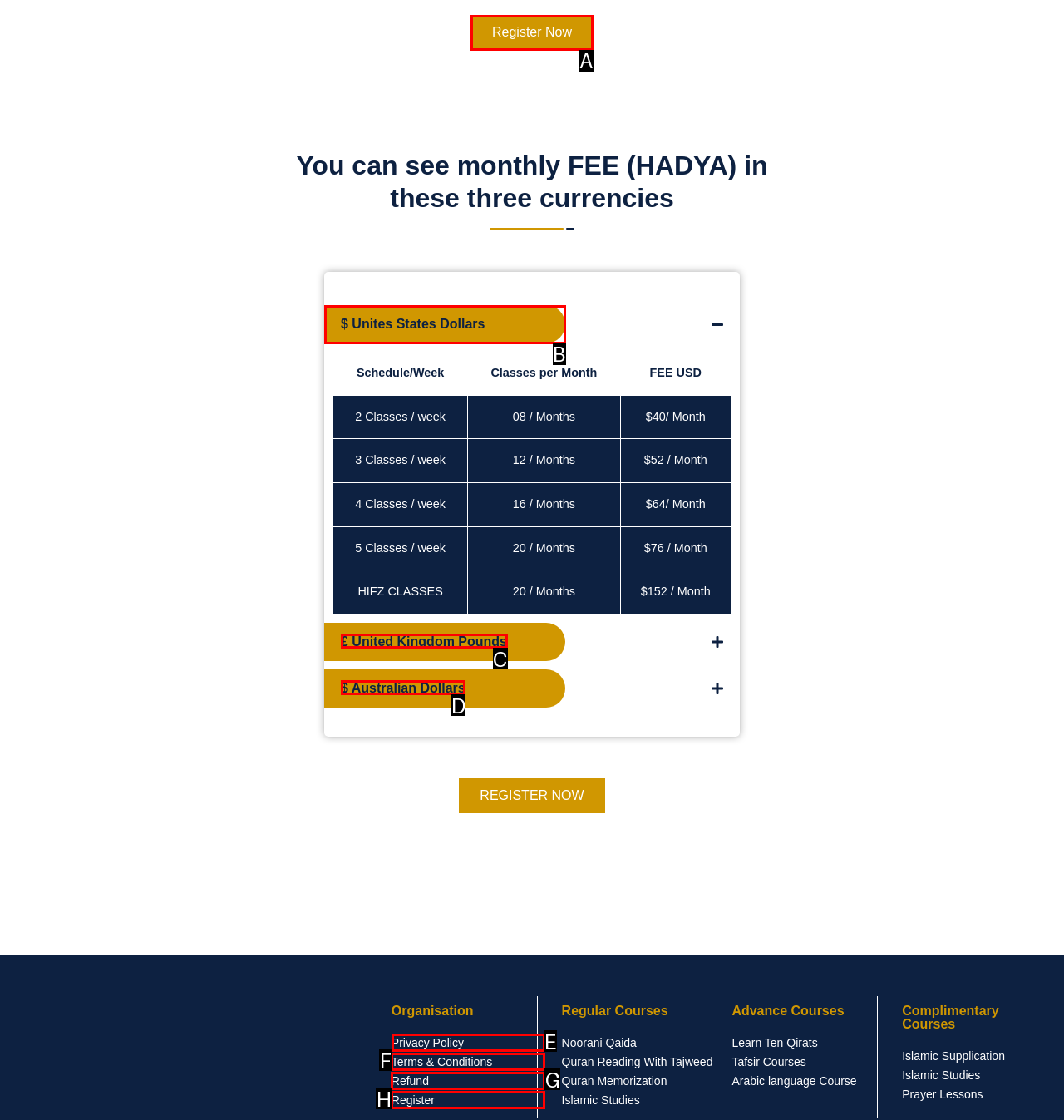Please identify the correct UI element to click for the task: View Privacy Policy Respond with the letter of the appropriate option.

E